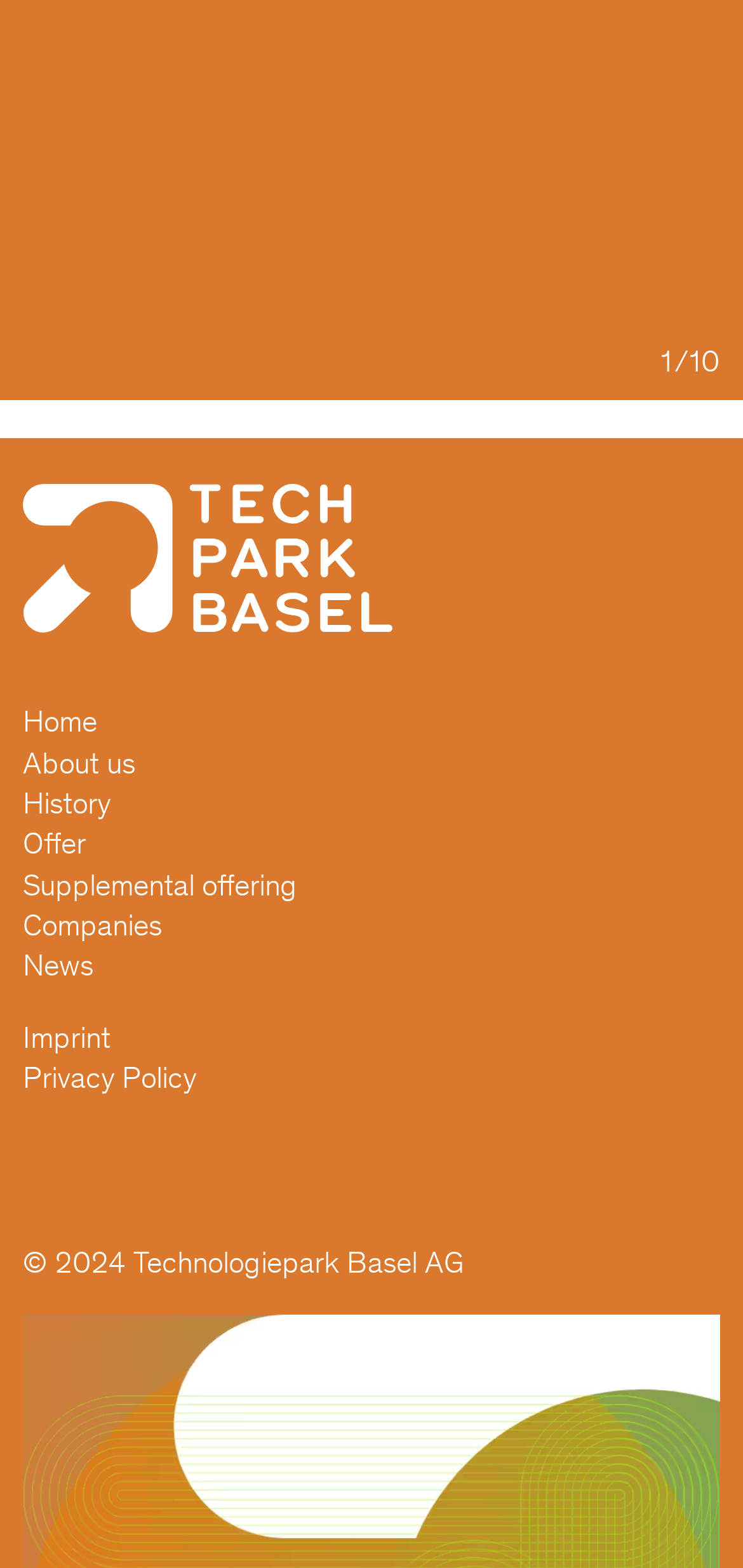What is the last link in the main menu?
Based on the screenshot, answer the question with a single word or phrase.

Imprint